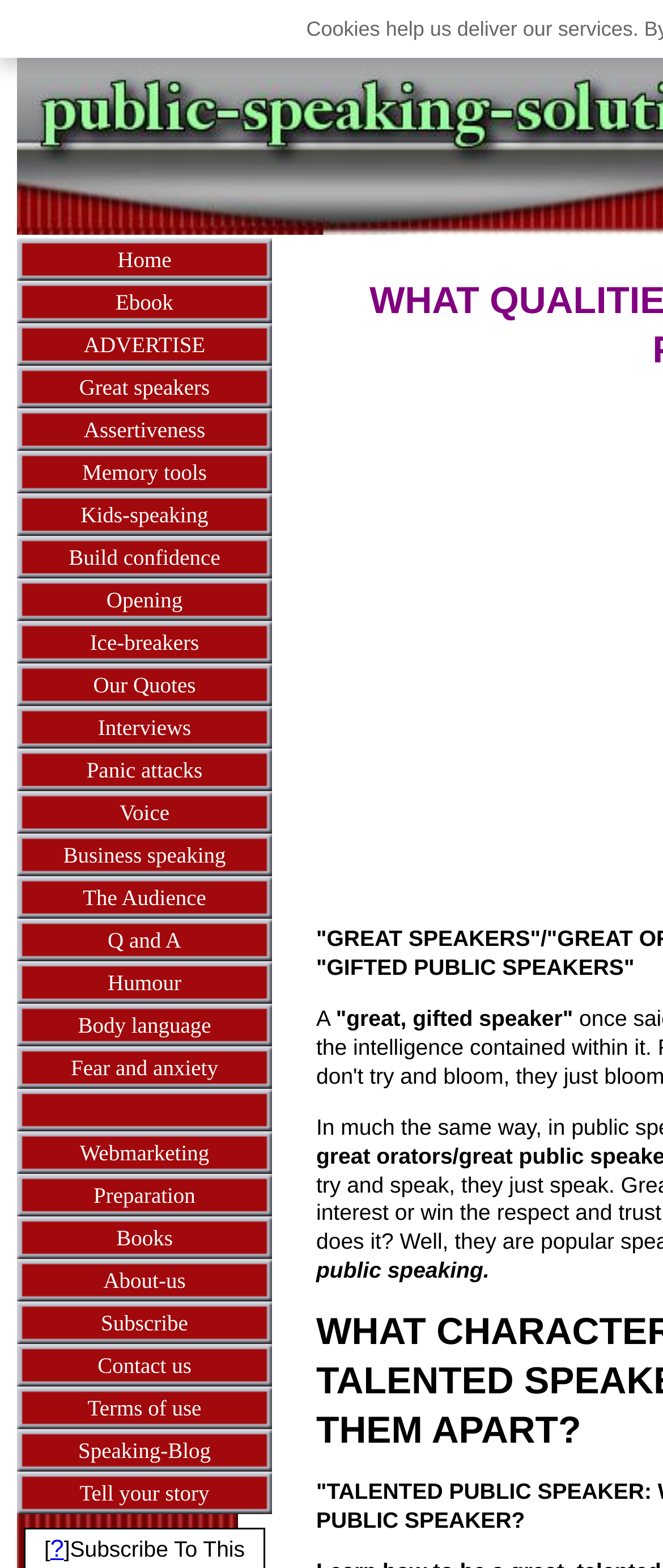Please give a succinct answer using a single word or phrase:
What is the text next to the '?' link?

A